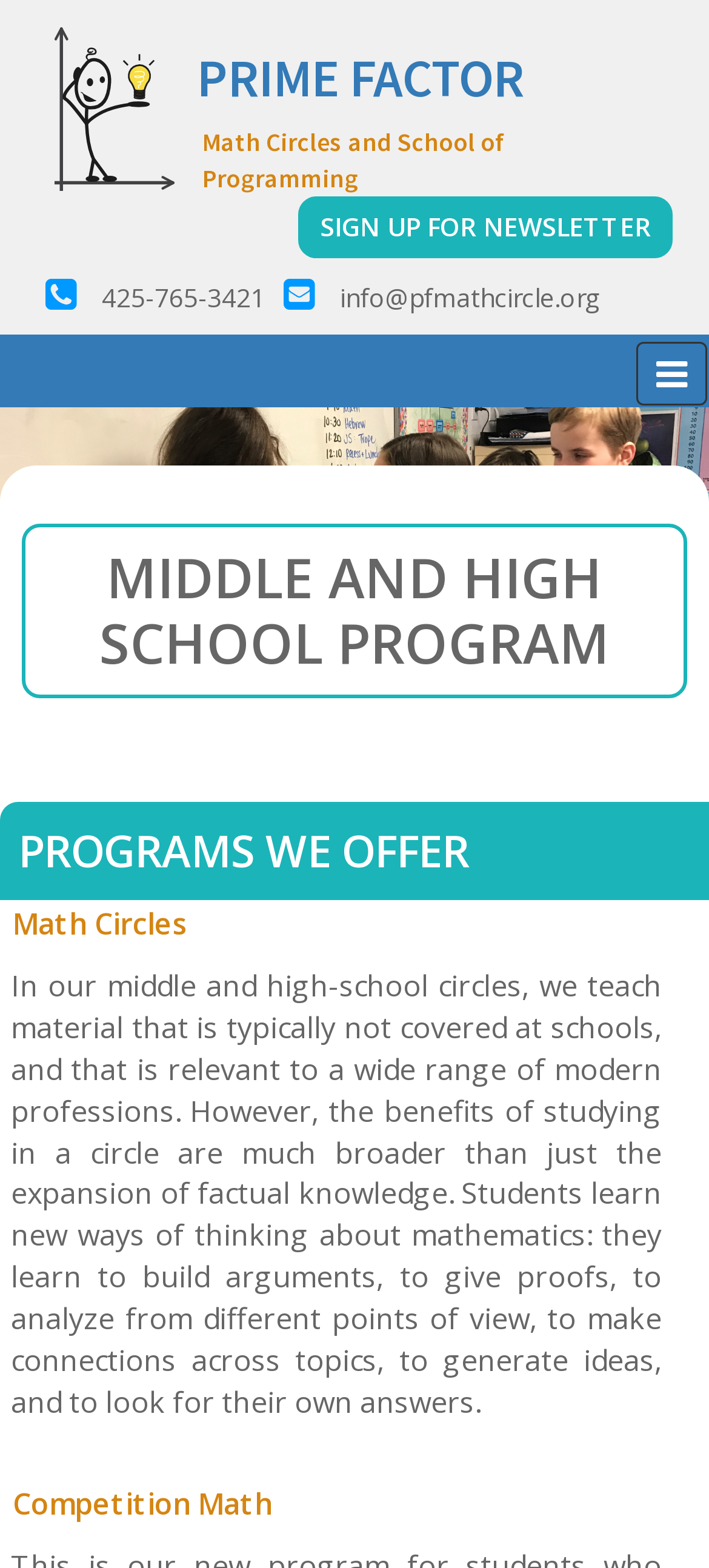What is the organization's phone number? Examine the screenshot and reply using just one word or a brief phrase.

425-765-3421